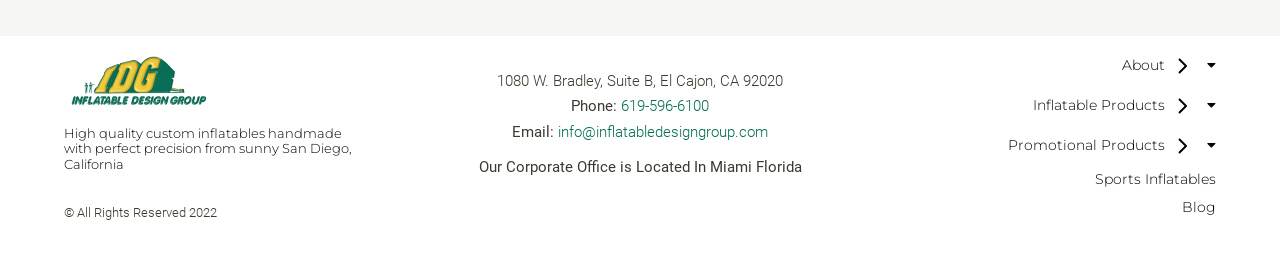Can you specify the bounding box coordinates of the area that needs to be clicked to fulfill the following instruction: "contact via phone"?

[0.485, 0.383, 0.554, 0.454]